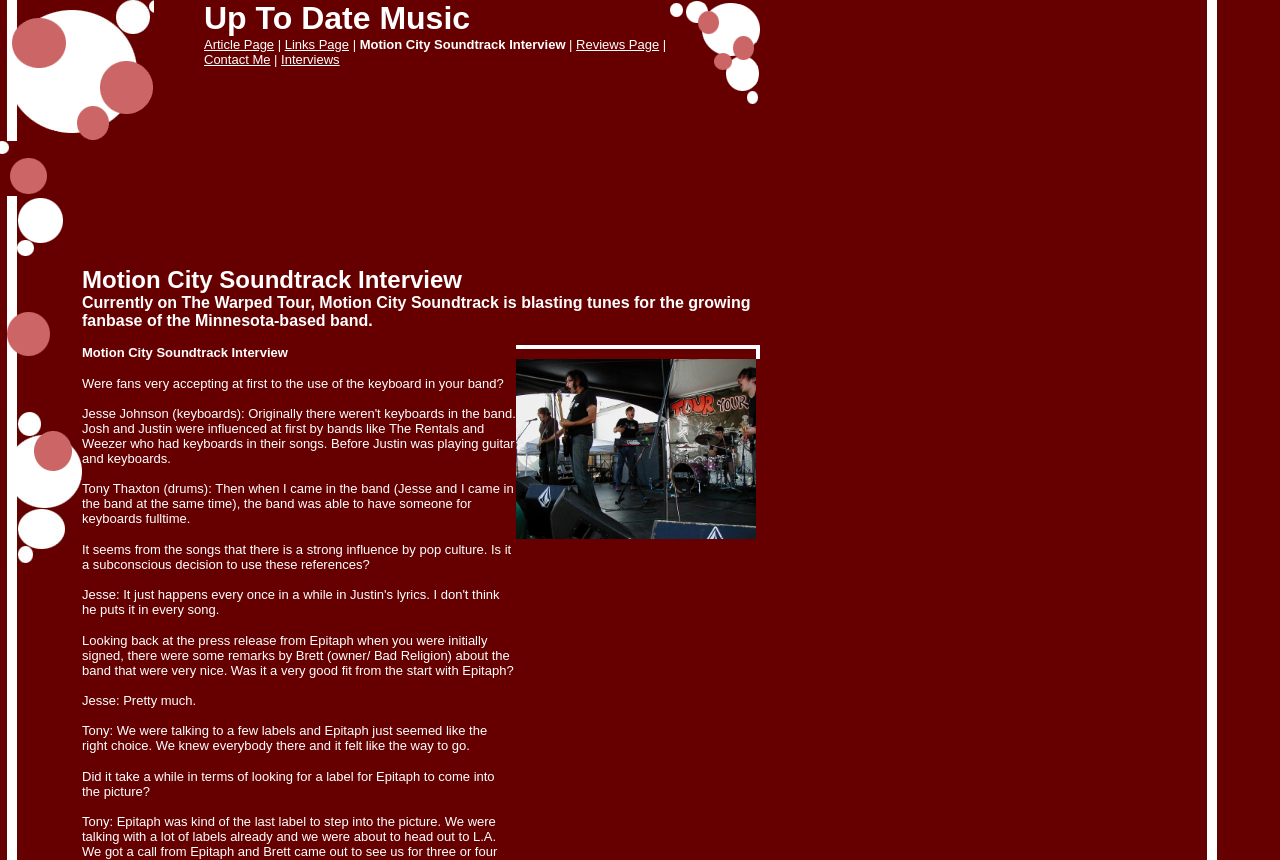Provide a thorough description of the webpage's content and layout.

The webpage is an interview article about the band Motion City Soundtrack. At the top, there is a navigation menu with links to other pages, including "Article Page", "Links Page", "Reviews Page", "Contact Me", and "Interviews". 

Below the navigation menu, the title "Motion City Soundtrack Interview" is prominently displayed. 

The main content of the interview is divided into sections, with each section containing a question and answer from the band members. The questions and answers are presented in a block-like format, with each block containing a question followed by a response from the band member. 

On the right side of the page, there is an image of a Millencolin album cover. 

The overall structure of the page is organized, with clear headings and concise text, making it easy to follow the interview.